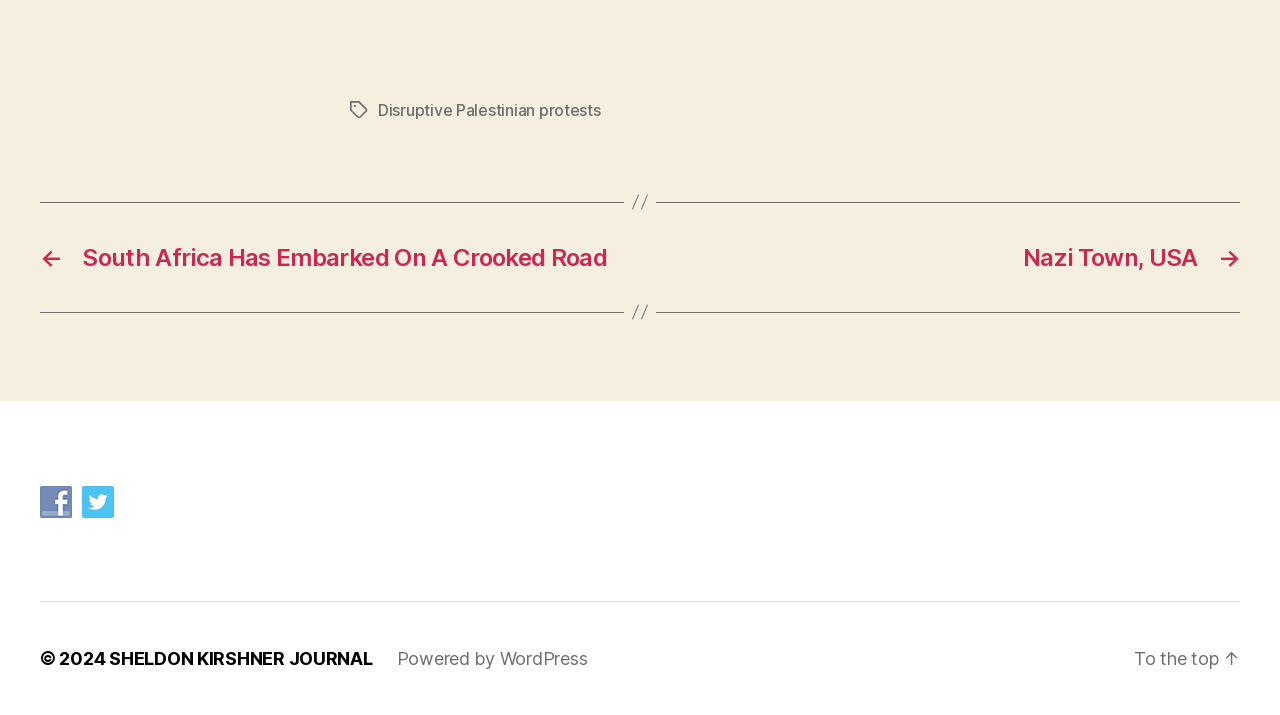What is the purpose of the 'To the top' link?
Refer to the image and provide a one-word or short phrase answer.

To scroll to the top of the page